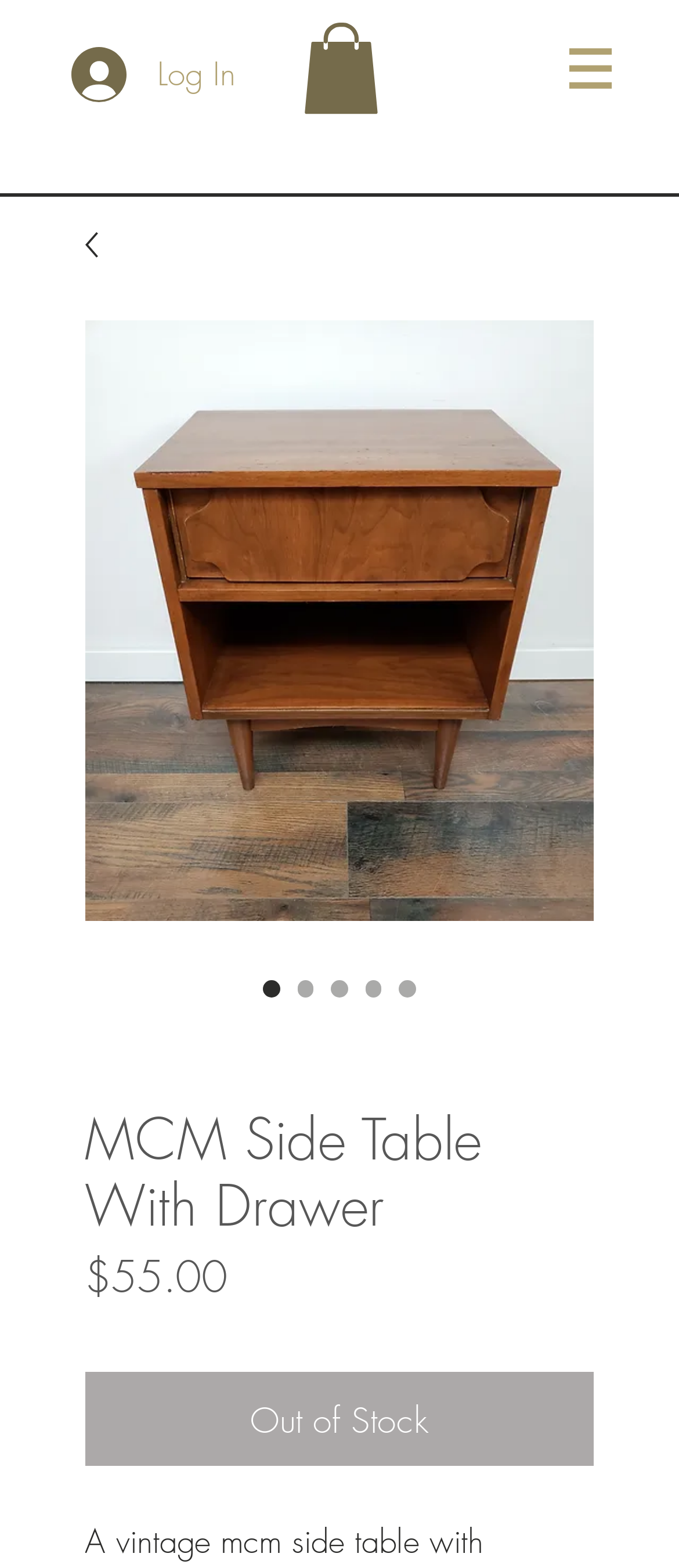Extract the bounding box coordinates of the UI element described: "Log In". Provide the coordinates in the format [left, top, right, bottom] with values ranging from 0 to 1.

[0.051, 0.018, 0.267, 0.06]